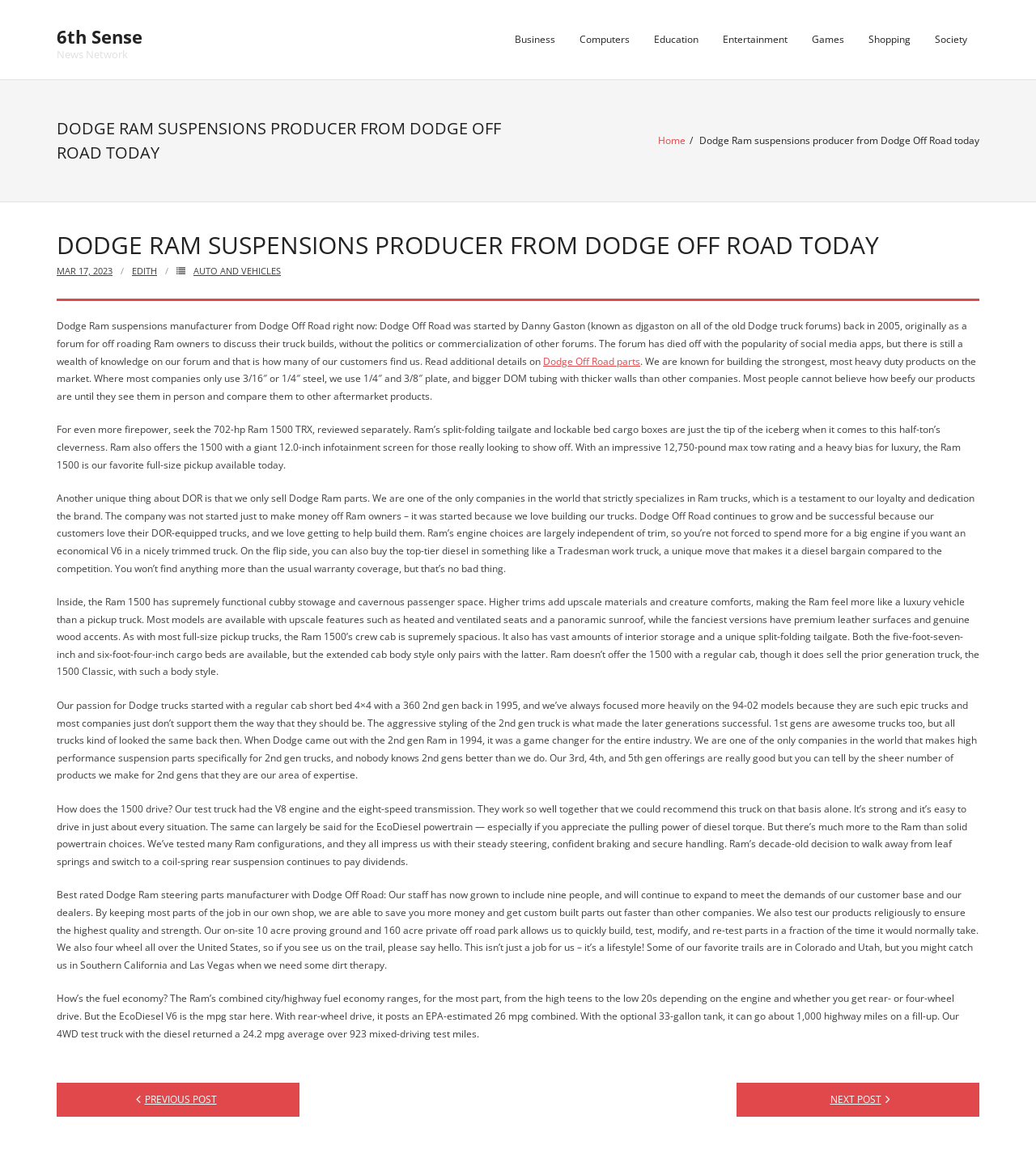Locate the bounding box coordinates of the element that should be clicked to fulfill the instruction: "Go to the 'NEXT POST'".

[0.711, 0.922, 0.945, 0.951]